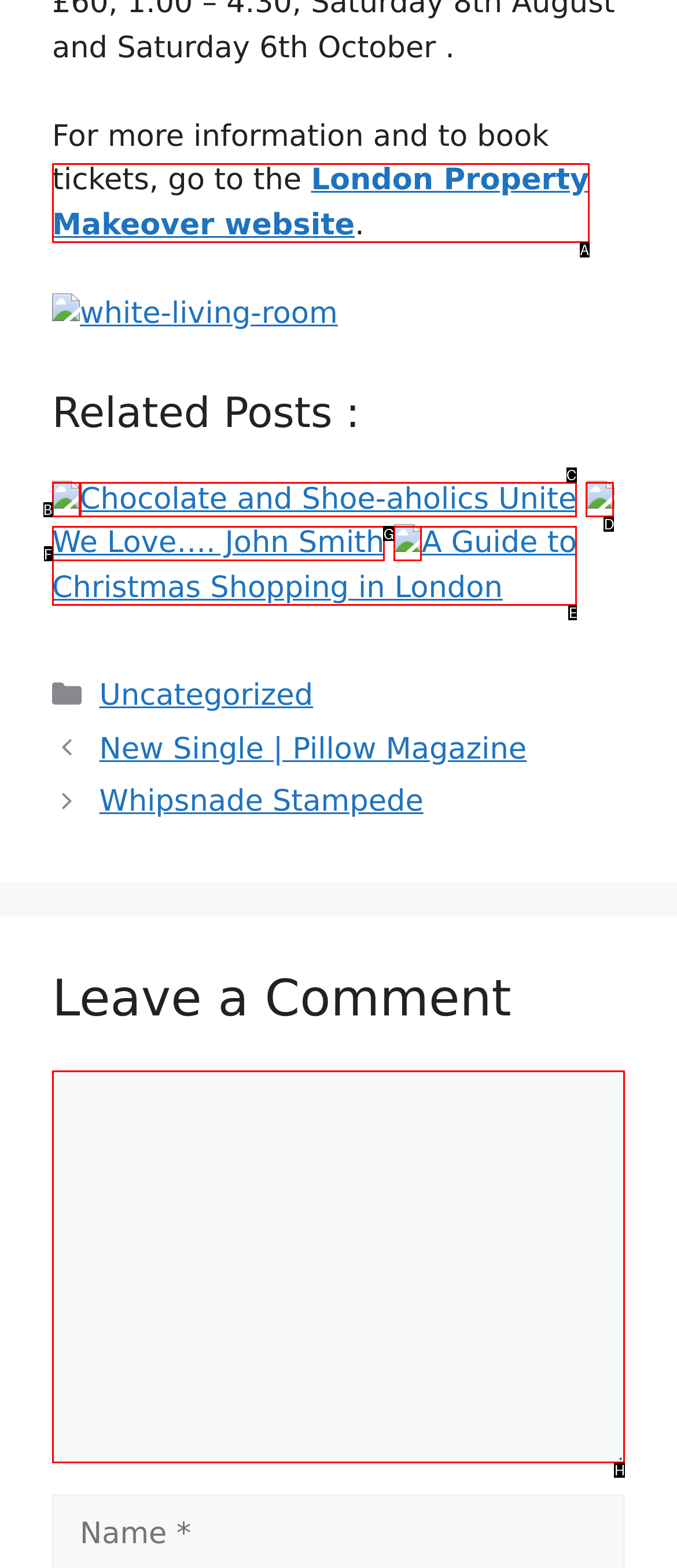Select the letter of the option that should be clicked to achieve the specified task: leave a comment. Respond with just the letter.

H